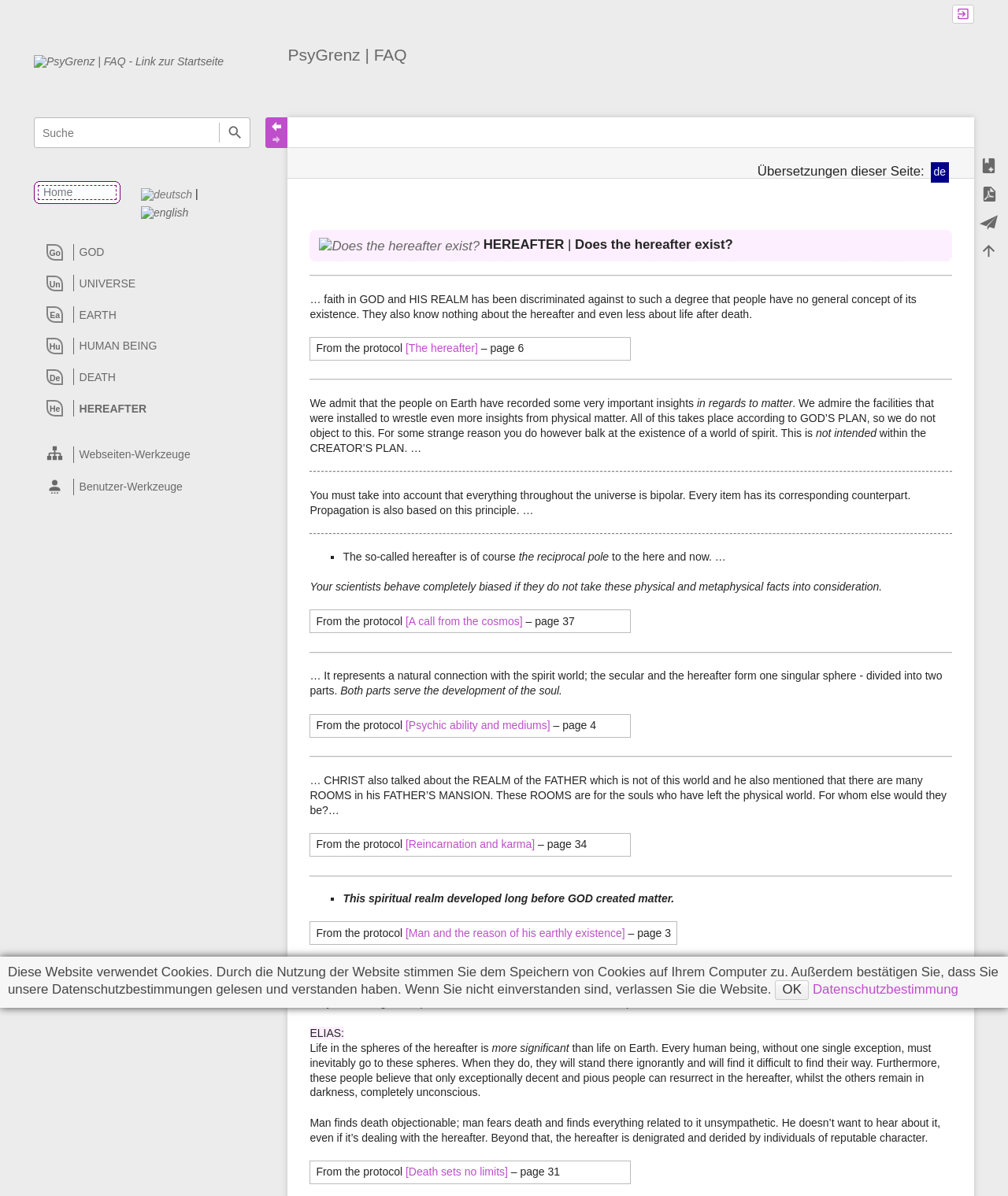What is the topic of the webpage?
Please give a detailed and thorough answer to the question, covering all relevant points.

The topic of the webpage can be inferred from the headings and content of the webpage, which discusses the concept of the hereafter, its existence, and its relation to the physical world.